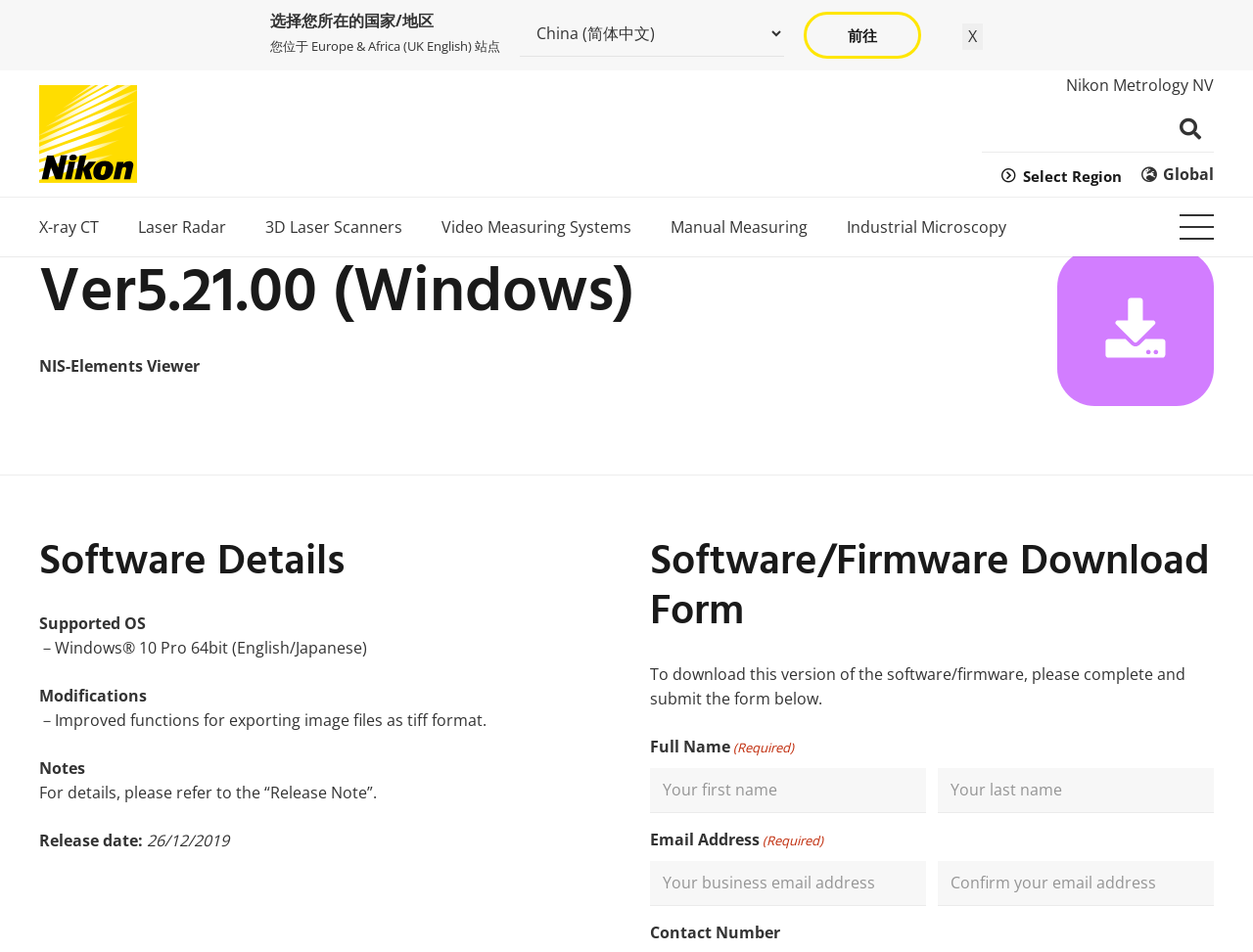Identify the bounding box coordinates of the section that should be clicked to achieve the task described: "go to X-ray CT page".

[0.031, 0.208, 0.095, 0.269]